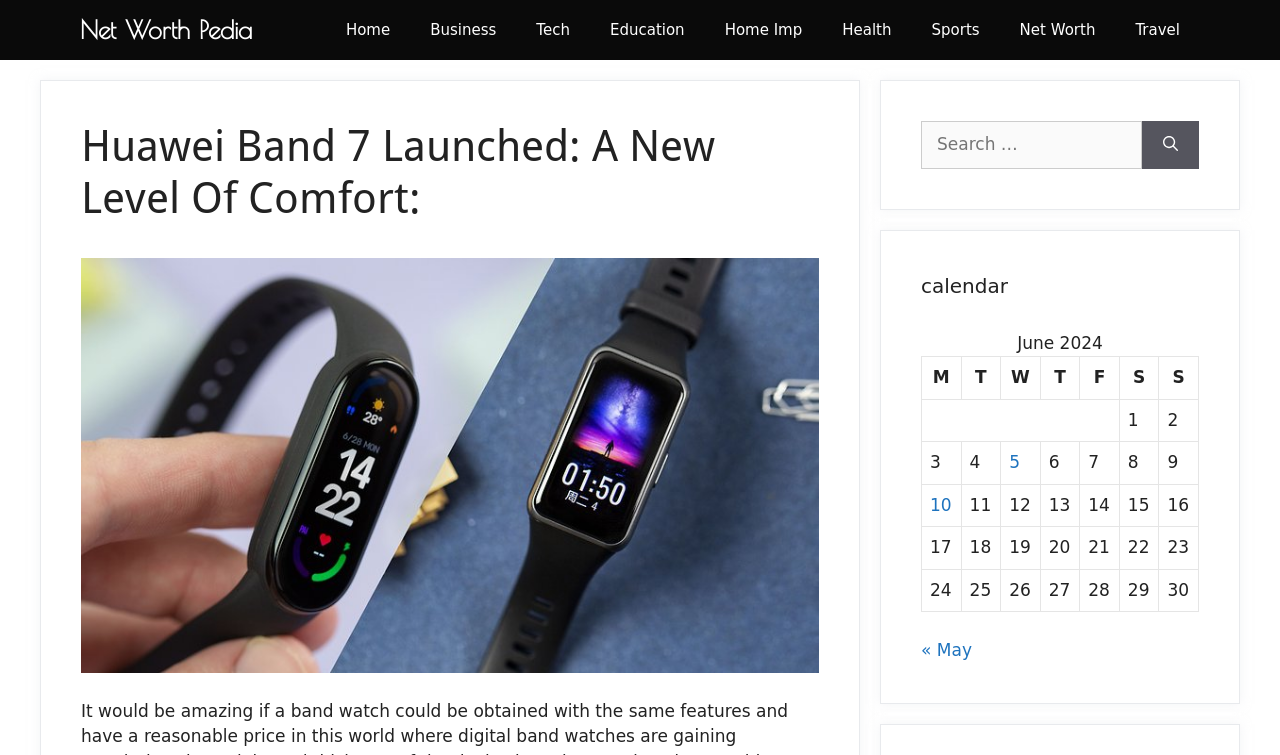Refer to the screenshot and answer the following question in detail:
What is the current month displayed in the calendar?

The calendar is located in the middle of the webpage and displays the current month. The heading 'calendar' is above the calendar, and the month 'June 2024' is displayed at the top of the calendar.